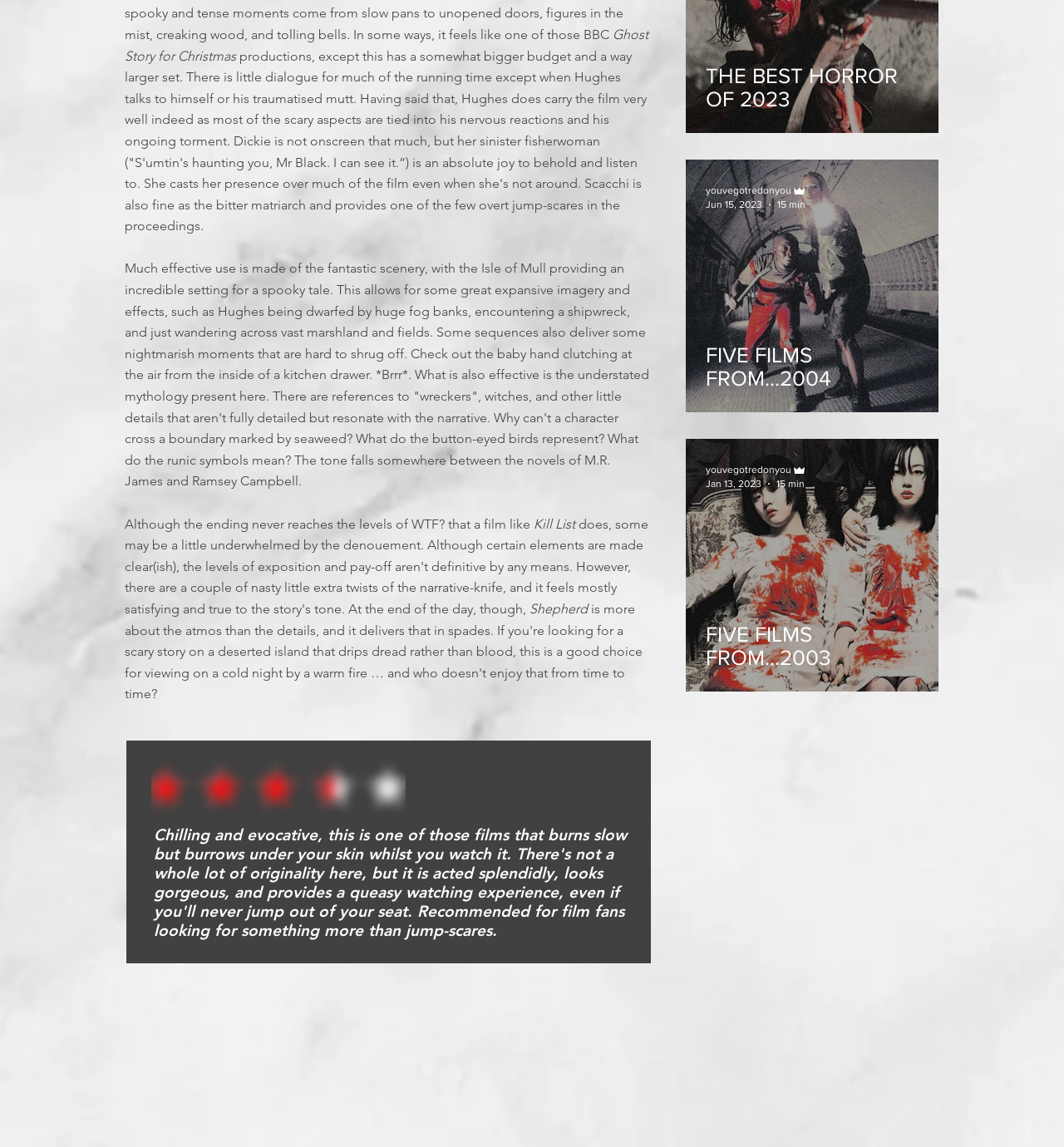Please identify the bounding box coordinates of where to click in order to follow the instruction: "Read the review of the horror film".

[0.117, 0.023, 0.609, 0.055]